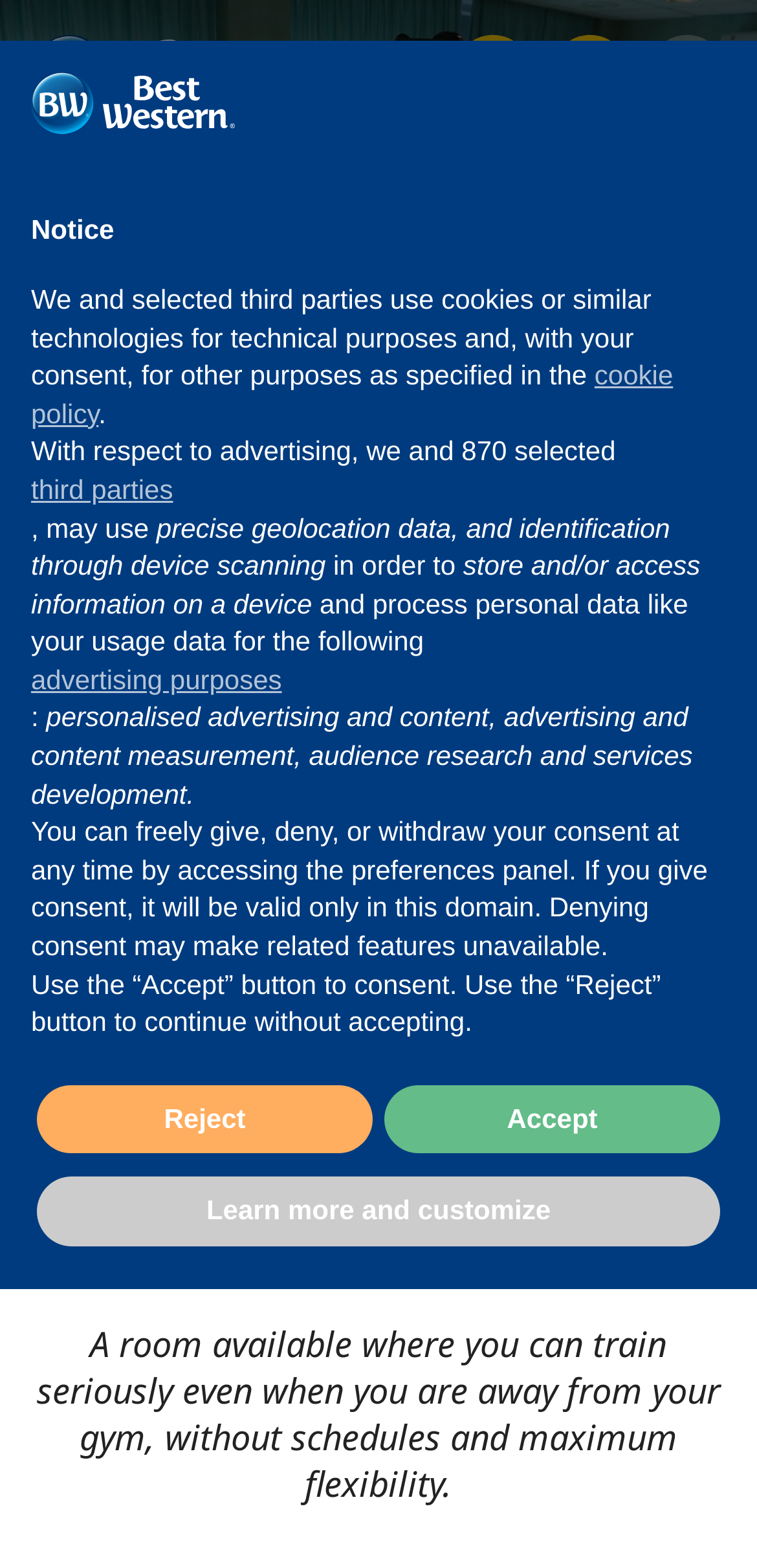Mark the bounding box of the element that matches the following description: "Learn more and customize".

[0.049, 0.751, 0.951, 0.795]